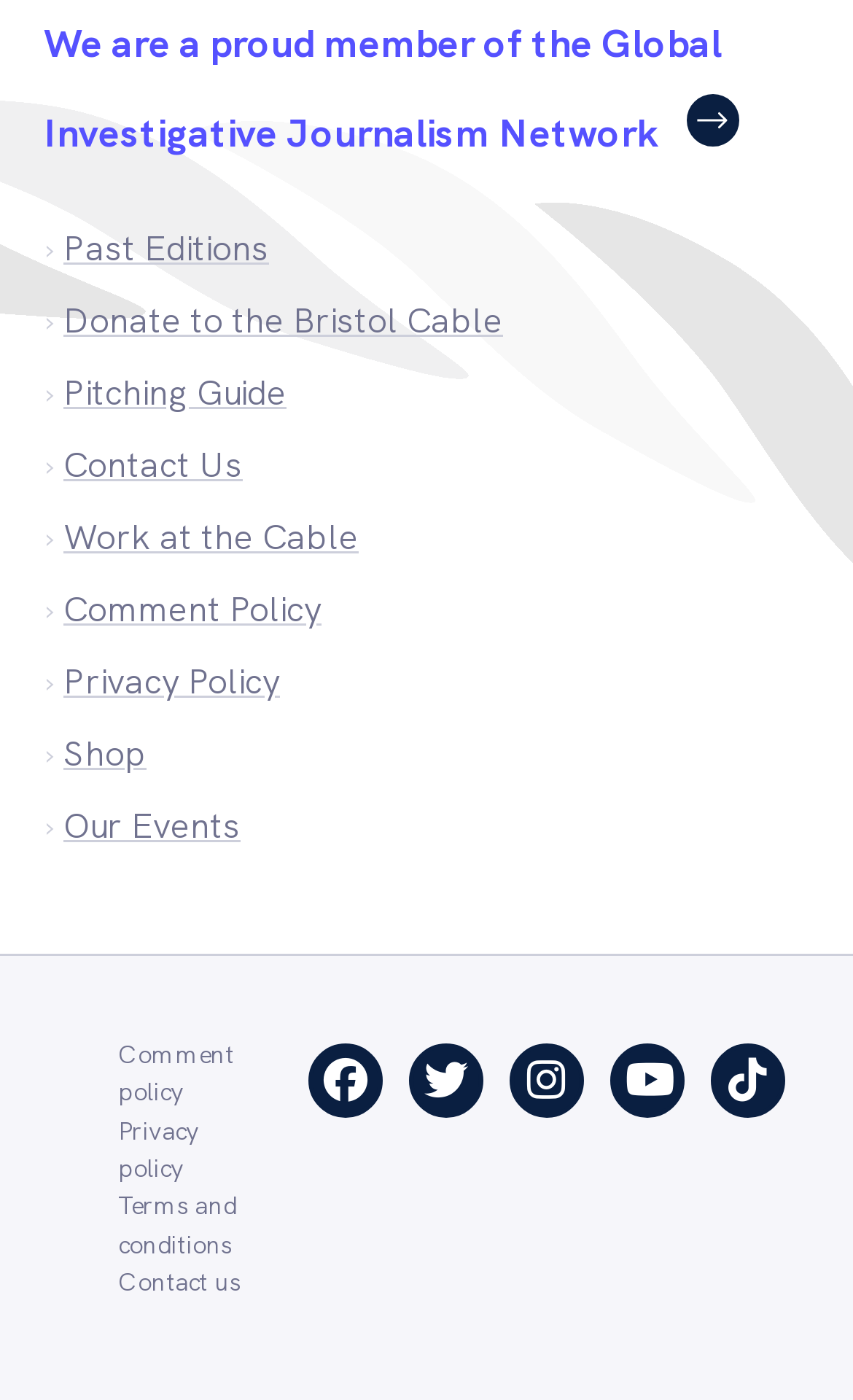Please look at the image and answer the question with a detailed explanation: What is the version number mentioned at the bottom?

The answer can be found by looking at the StaticText element at the bottom of the webpage, which has the text 'Version 6726c1fe'.